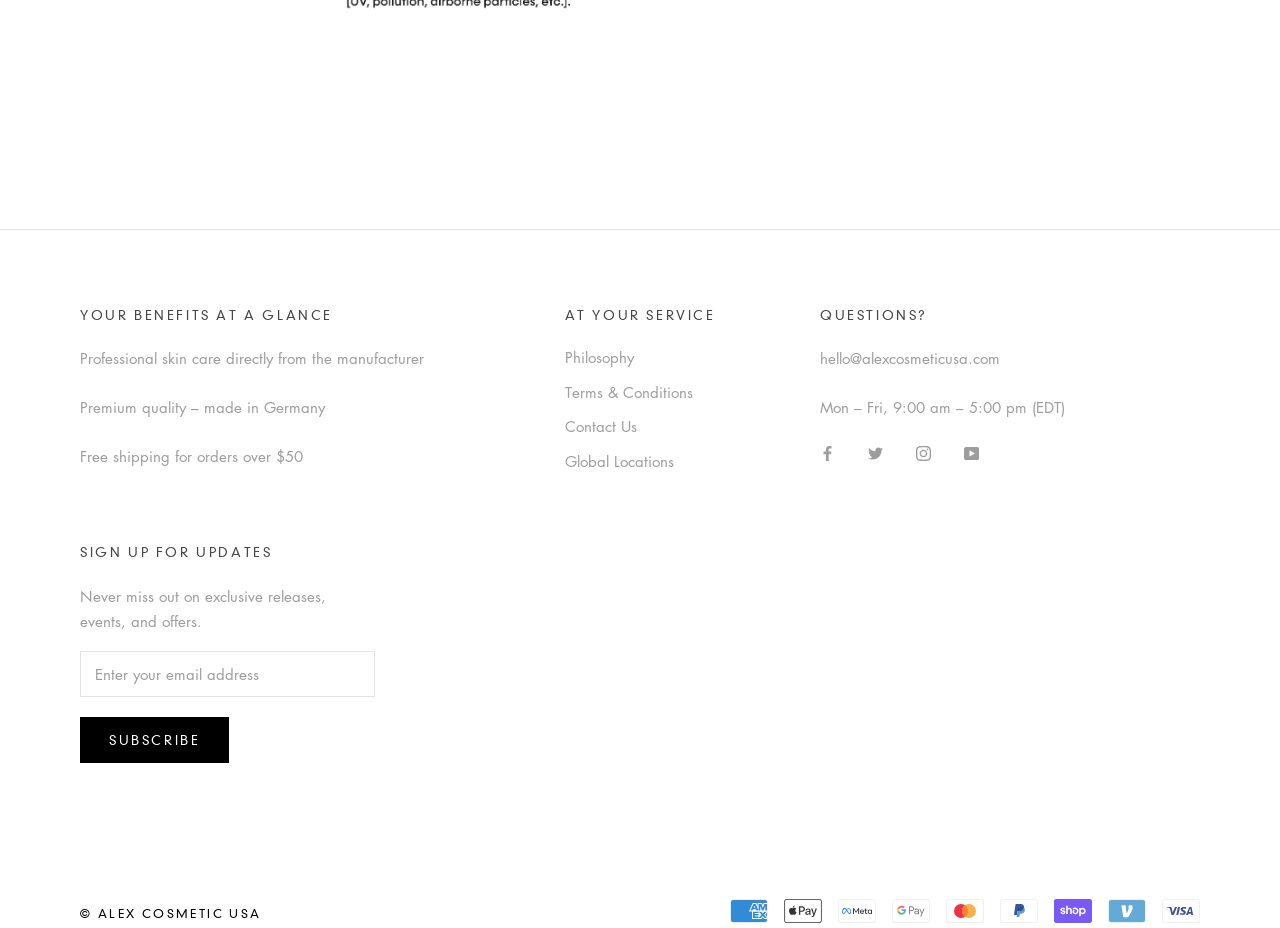Provide the bounding box coordinates of the area you need to click to execute the following instruction: "Click on the 'Facebook' link".

[0.641, 0.474, 0.652, 0.5]